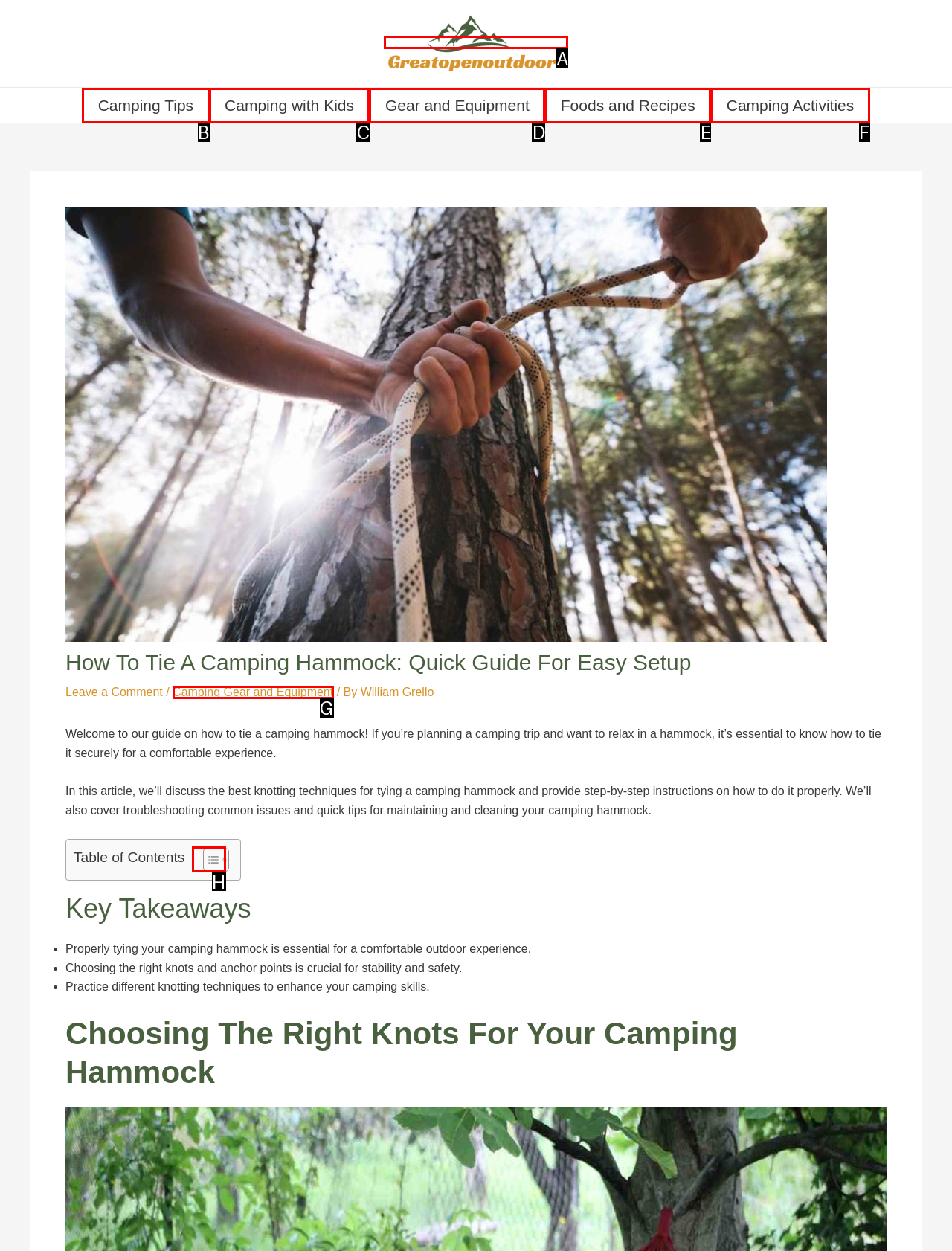Determine the HTML element that aligns with the description: 100% Pure Organic Marine Phytoplakton
Answer by stating the letter of the appropriate option from the available choices.

None